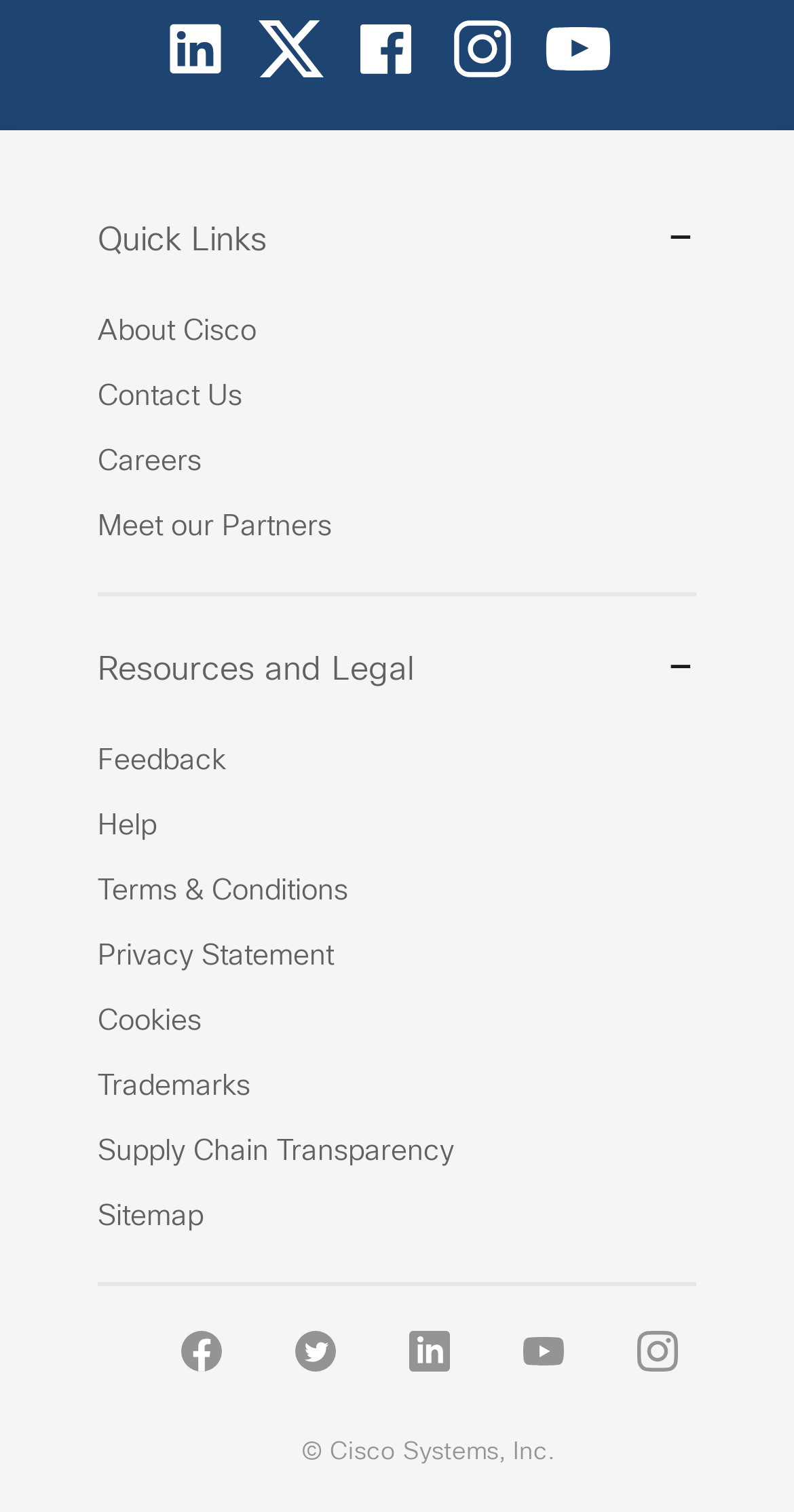Answer this question using a single word or a brief phrase:
What is the company name at the bottom of the page?

Cisco Systems, Inc.